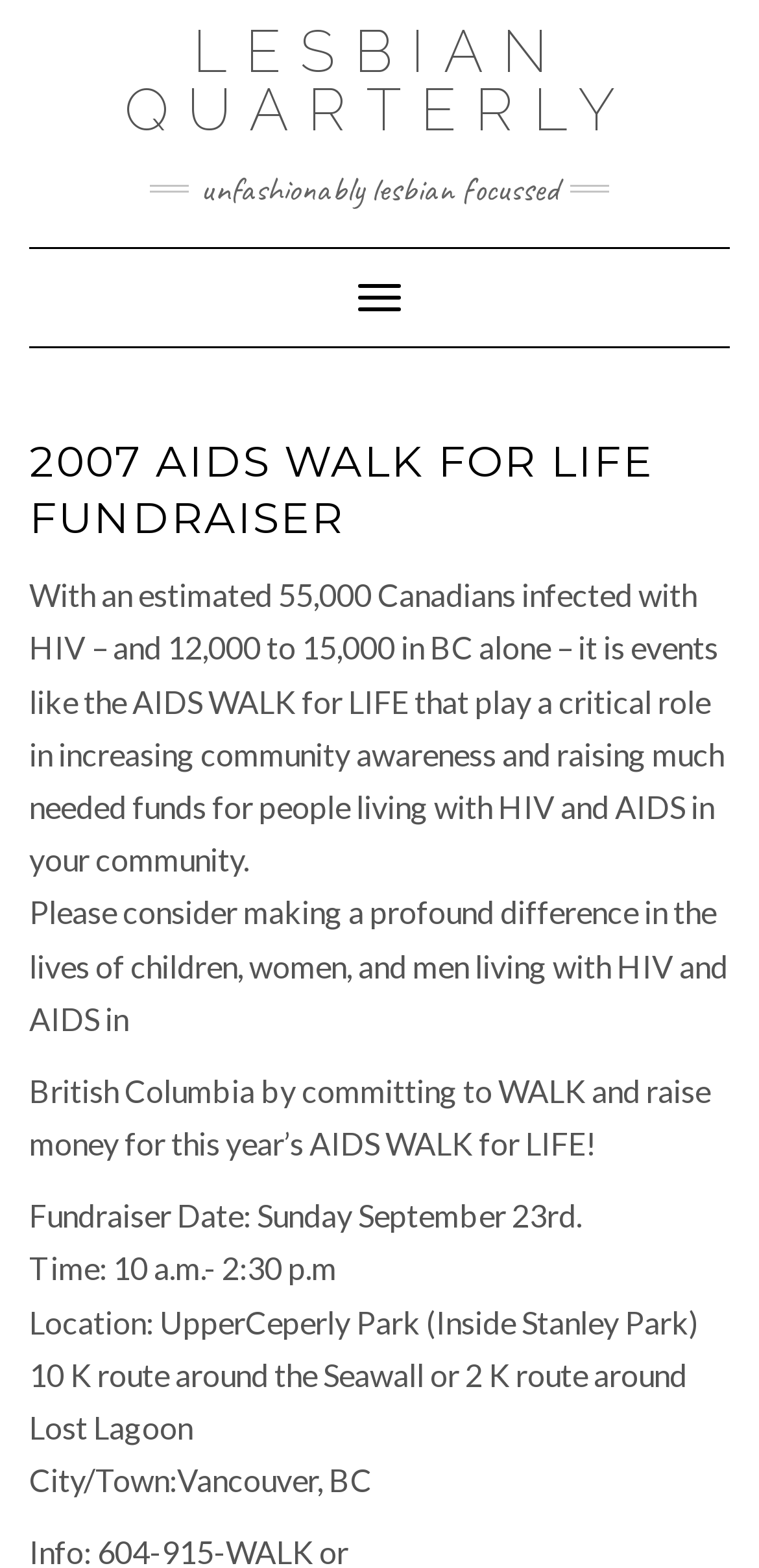Answer this question using a single word or a brief phrase:
What is the date of the AIDS WALK for LIFE event?

Sunday, September 23rd